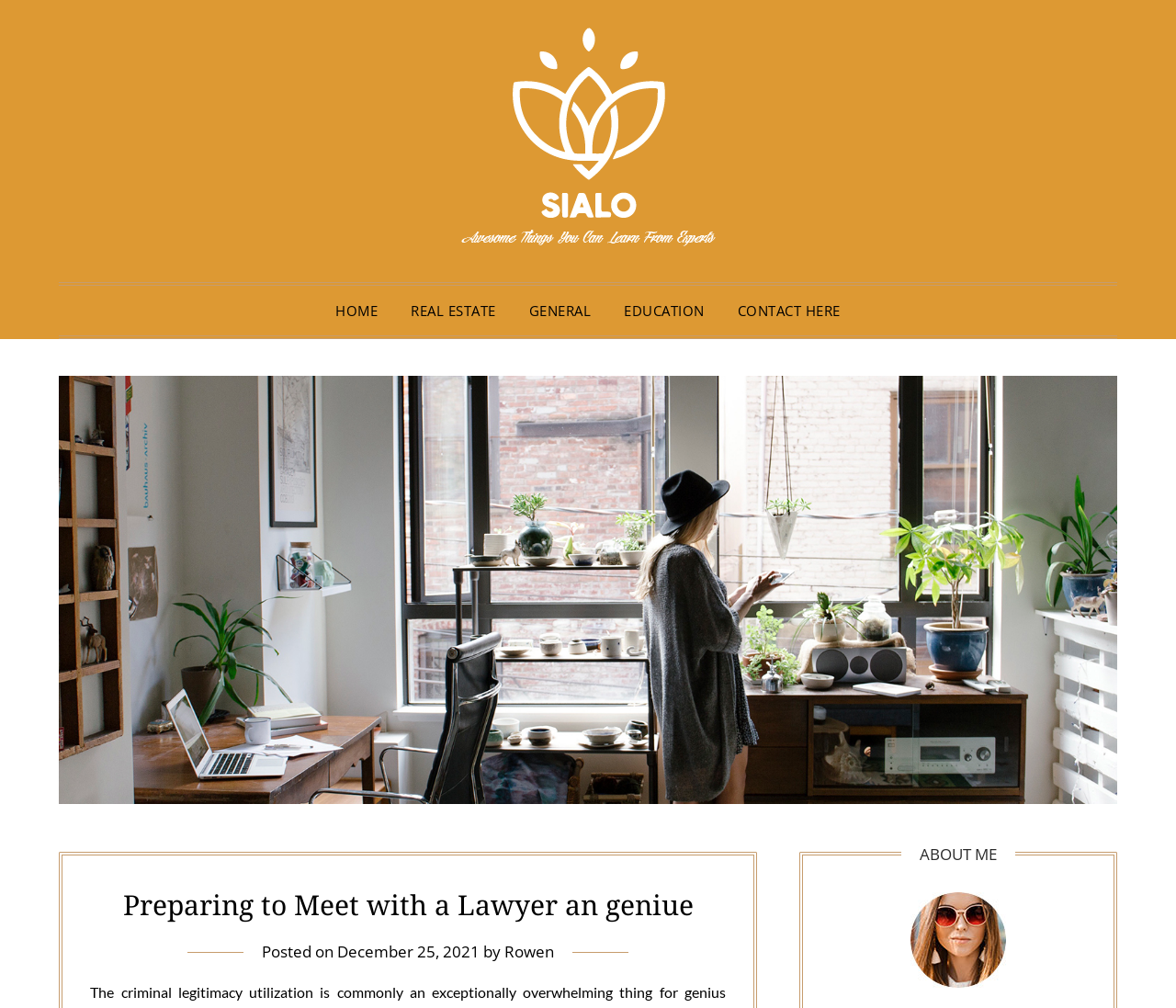Using the element description: "Contact Here", determine the bounding box coordinates for the specified UI element. The coordinates should be four float numbers between 0 and 1, [left, top, right, bottom].

[0.615, 0.284, 0.727, 0.333]